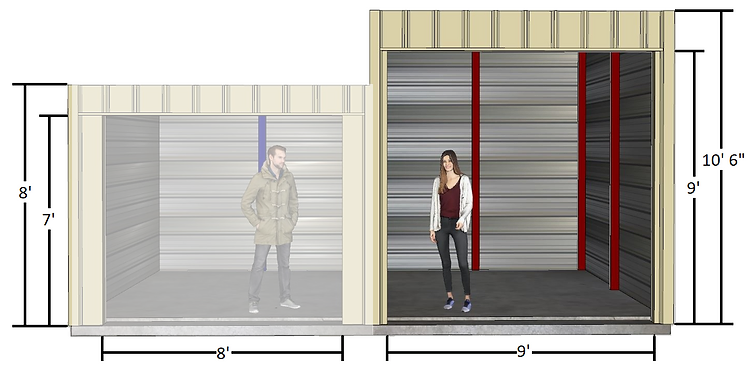Respond to the following question using a concise word or phrase: 
What is the ceiling height of the larger storage unit?

10 feet 6 inches